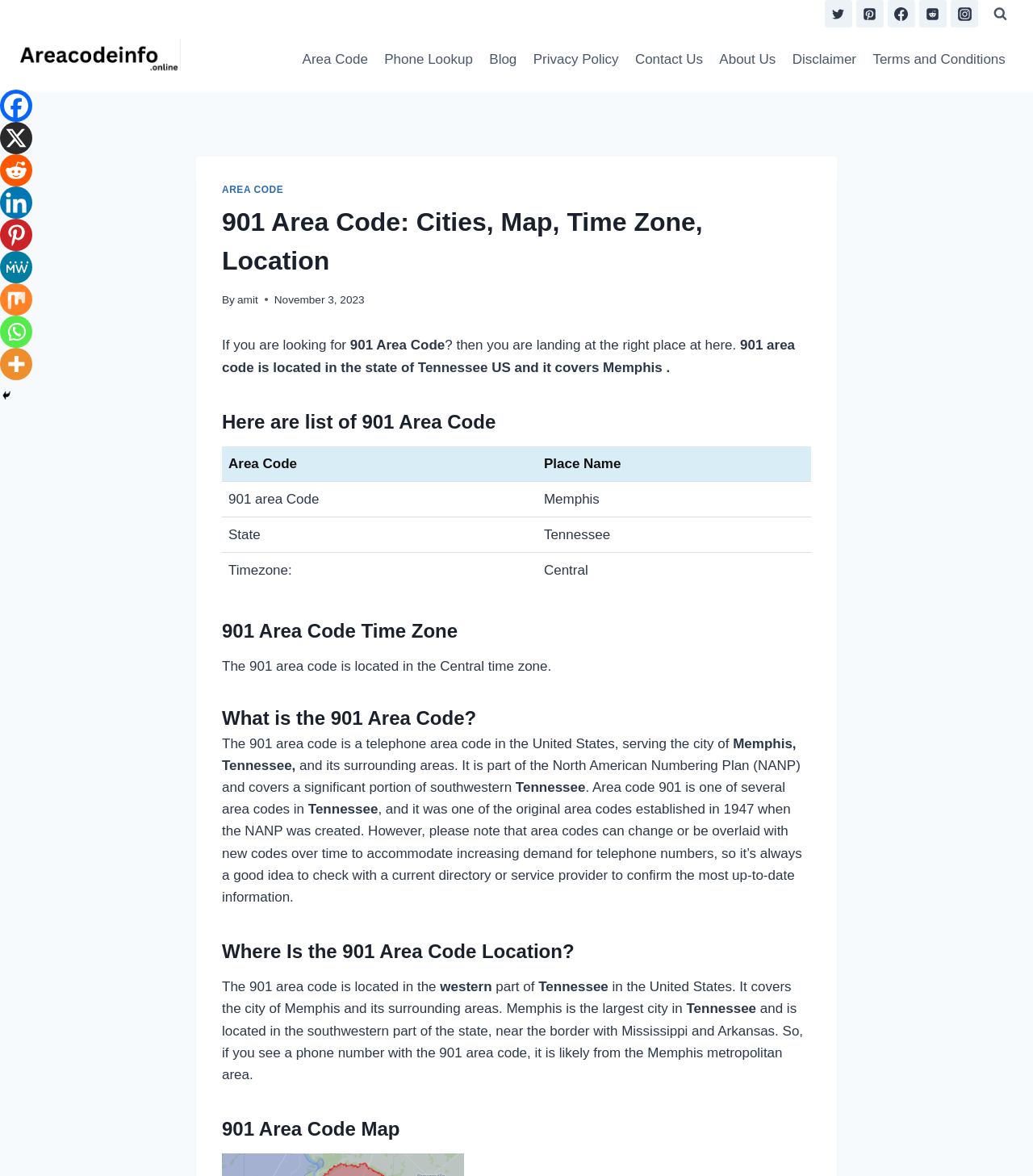Describe all the key features of the webpage in detail.

The webpage is about the 901 area code, providing information on its location, time zone, and surrounding areas. At the top of the page, there are social media links, including Twitter, Pinterest, Facebook, Reddit, and Instagram, accompanied by their respective icons. Below these links, there is a button to view a search form.

The main content of the page is divided into sections, starting with a brief introduction to the 901 area code, stating that it is located in the state of Tennessee and covers Memphis and the Central Time Zone. This is followed by a table listing the area code, place name, state, and time zone.

The next section provides more detailed information about the 901 area code, including its location in the Central time zone and its coverage of Memphis, Tennessee, and its surrounding areas. This section also mentions that the area code is part of the North American Numbering Plan (NANP) and was one of the original area codes established in 1947.

Further down the page, there is a section titled "Where Is the 901 Area Code Location?" which provides more information about the location of the area code, stating that it is in the western part of Tennessee, covering the city of Memphis and its surrounding areas.

The page also has a section titled "901 Area Code Map", although the map itself is not described. At the bottom of the page, there are additional social media links, including Facebook, X, Reddit, Linkedin, Pinterest, MeWe, Mix, Whatsapp, and More, accompanied by their respective icons.

Throughout the page, there are headings and subheadings that organize the content and make it easier to read. The text is divided into paragraphs, making it easy to follow and understand.